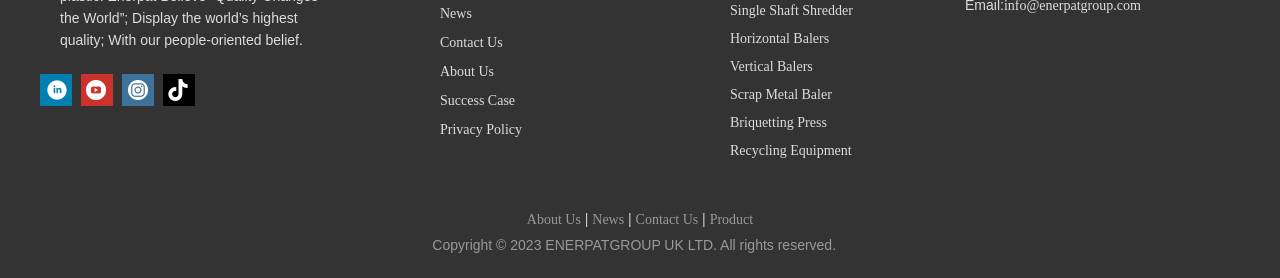Please identify the bounding box coordinates of the element that needs to be clicked to execute the following command: "Explore Single Shaft Shredder". Provide the bounding box using four float numbers between 0 and 1, formatted as [left, top, right, bottom].

[0.57, 0.011, 0.666, 0.065]